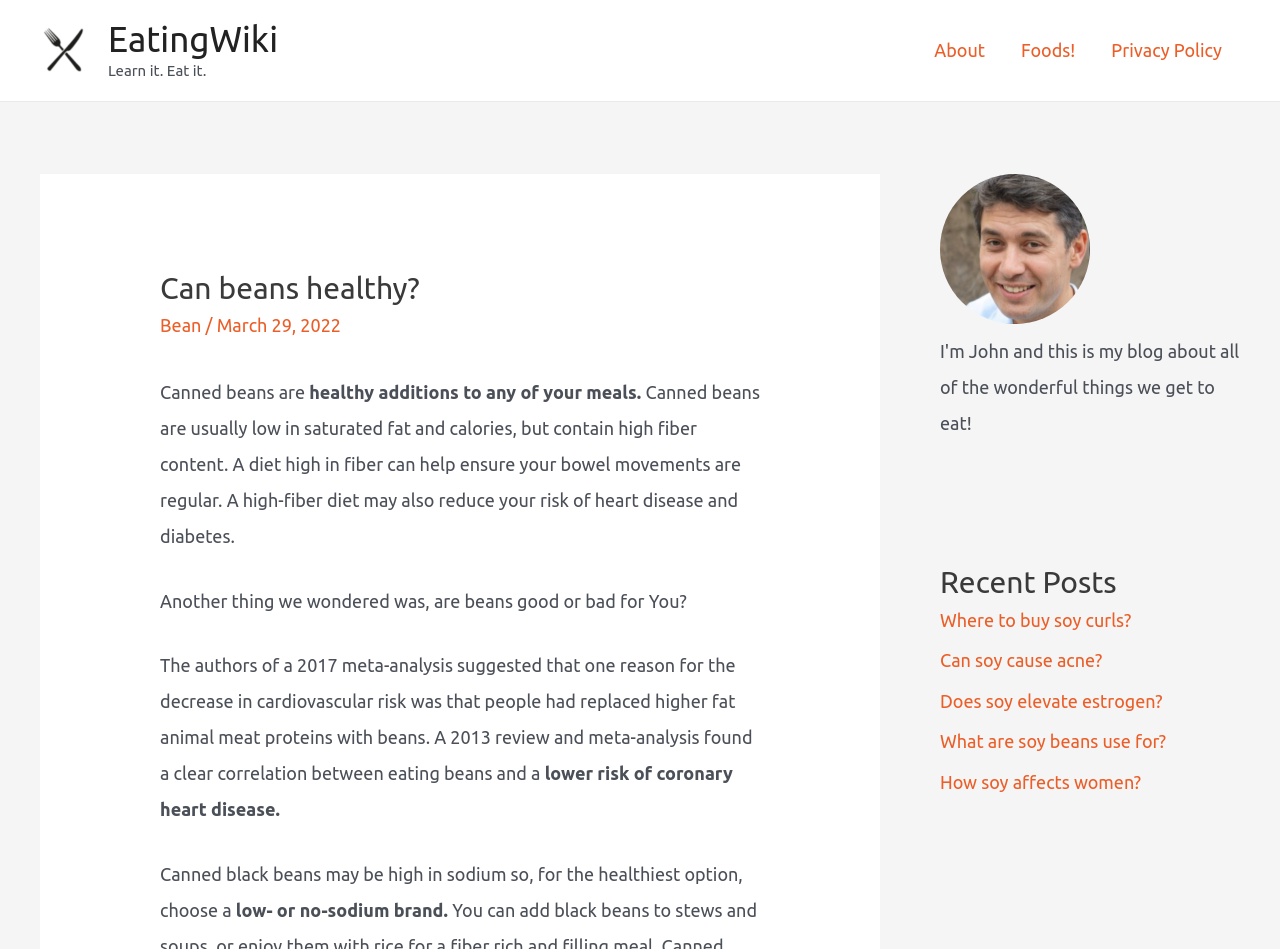Provide the bounding box coordinates, formatted as (top-left x, top-left y, bottom-right x, bottom-right y), with all values being floating point numbers between 0 and 1. Identify the bounding box of the UI element that matches the description: Privacy Policy

[0.854, 0.016, 0.969, 0.09]